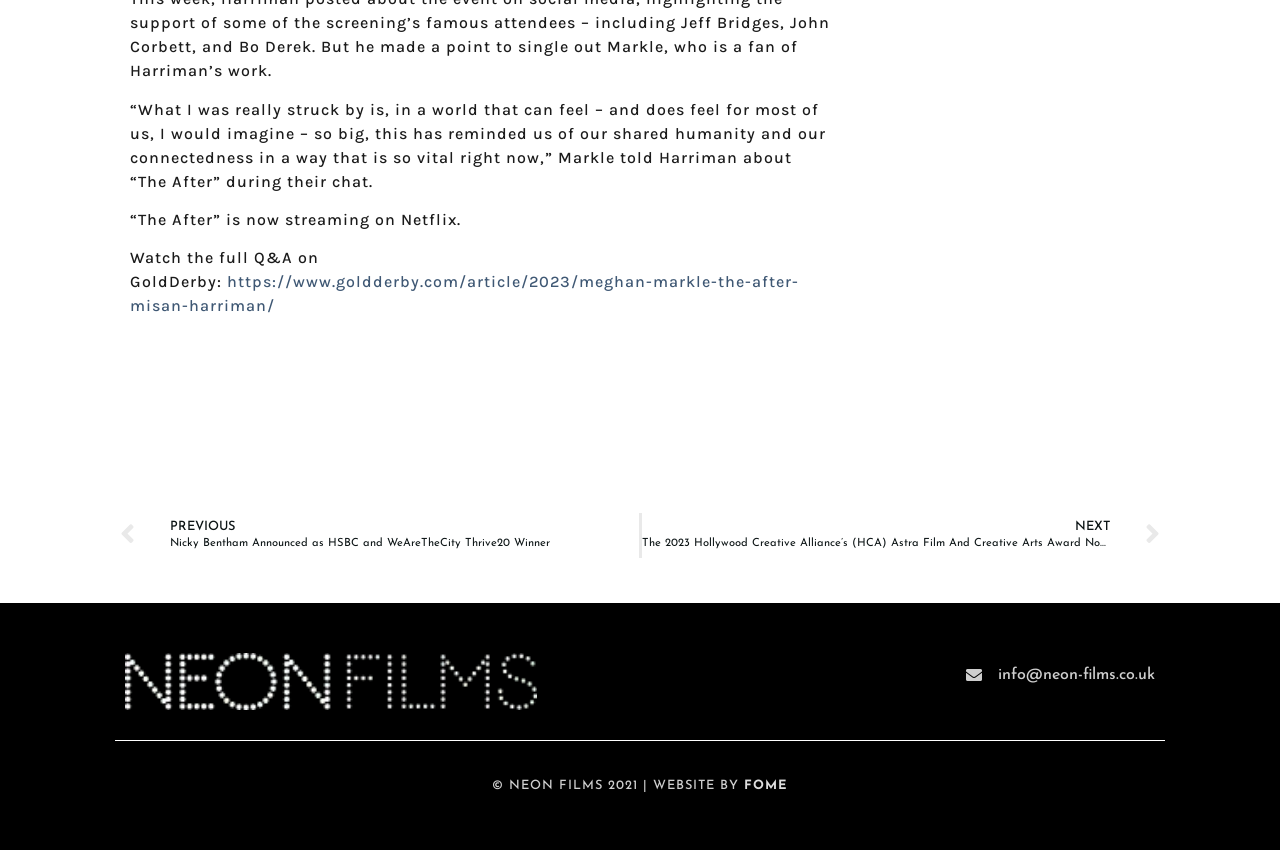Who is quoted in the article?
Please provide a detailed and comprehensive answer to the question.

The quote '“What I was really struck by is, in a world that can feel – and does feel for most of us, I would imagine – so big, this has reminded us of our shared humanity and our connectedness in a way that is so vital right now,”' is attributed to Markle, as mentioned in the StaticText element with ID 433.